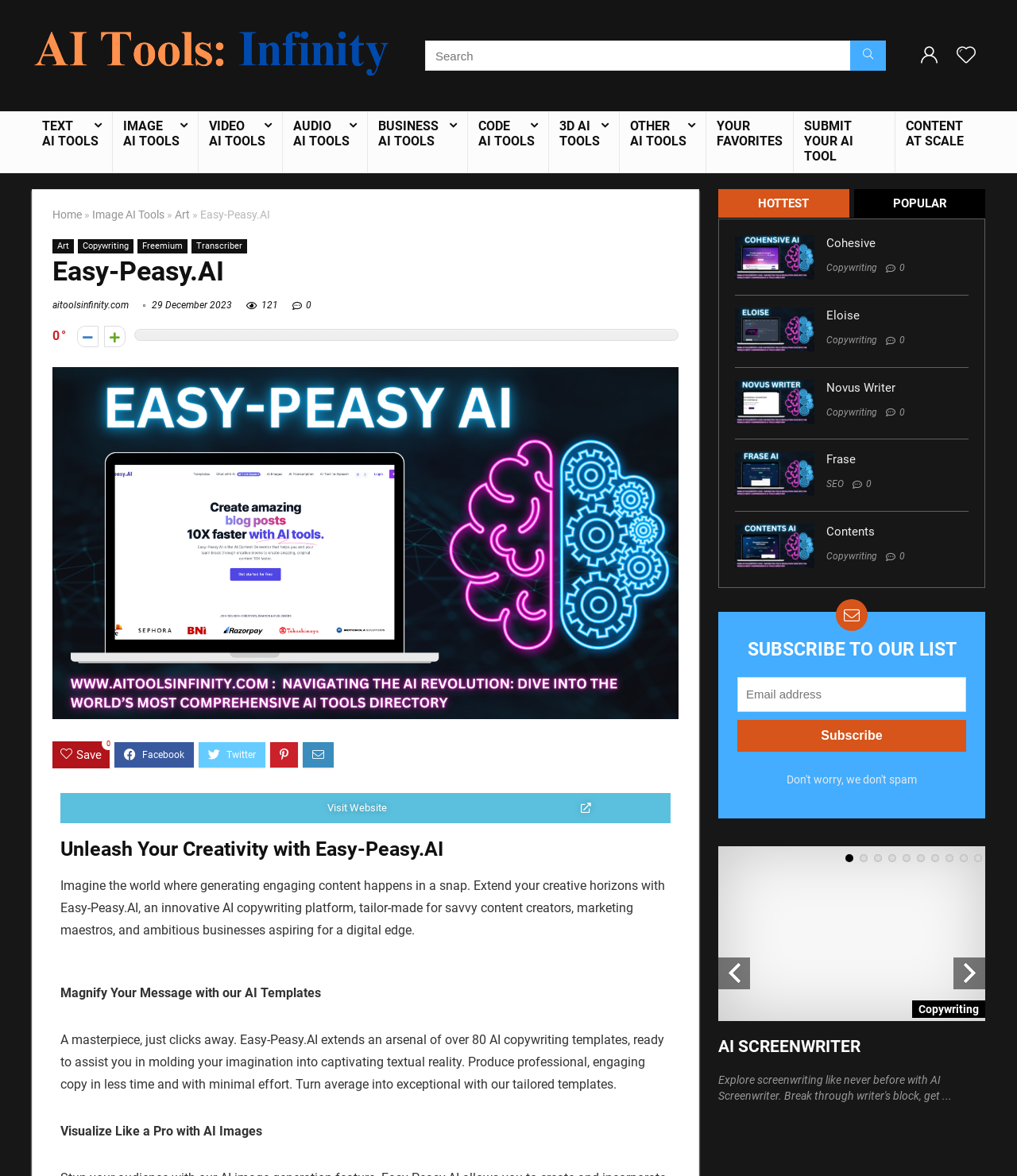Can you provide the bounding box coordinates for the element that should be clicked to implement the instruction: "Search for AI tools"?

[0.418, 0.034, 0.871, 0.06]